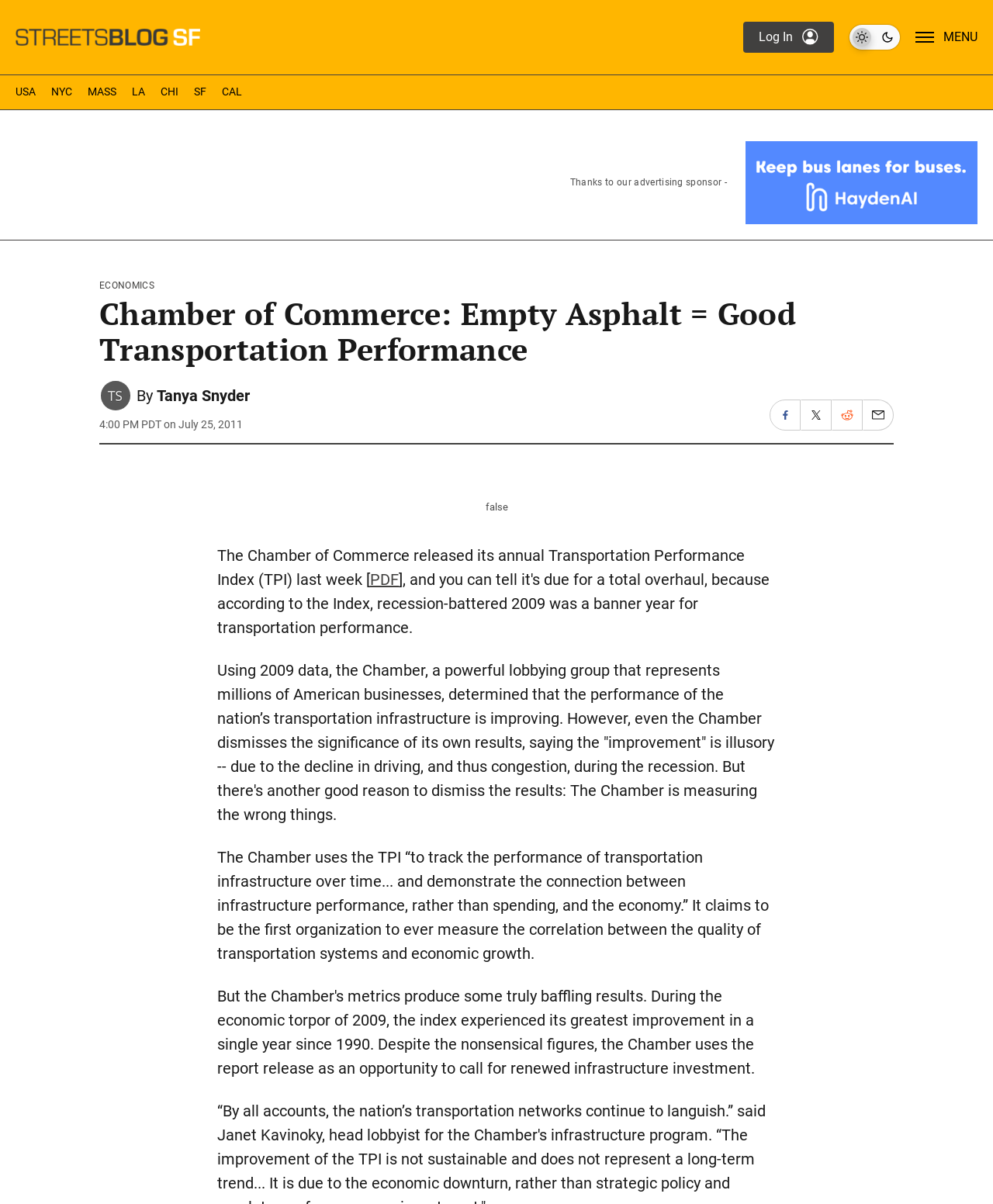Utilize the information from the image to answer the question in detail:
What is the format of the document mentioned in the article?

I found the answer by reading the text of the article, which mentions that the Chamber of Commerce released its annual Transportation Performance Index (TPI) last week, and provides a link to the document in PDF format.